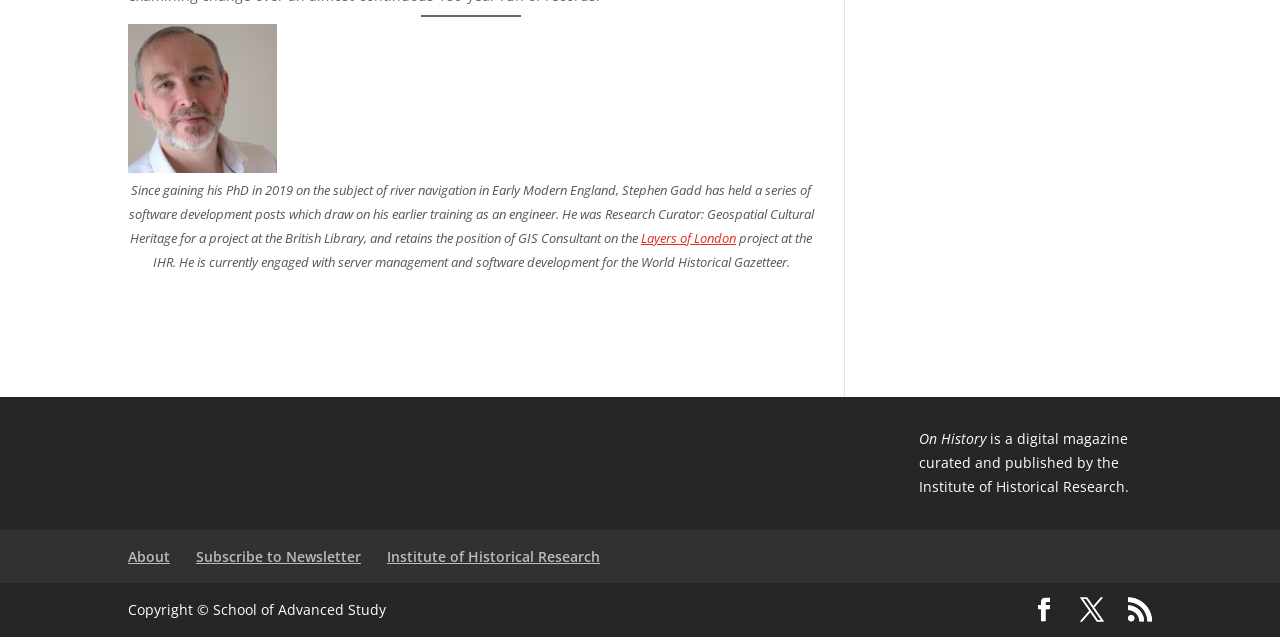Can you find the bounding box coordinates for the element that needs to be clicked to execute this instruction: "Go to the Institute of Historical Research homepage"? The coordinates should be given as four float numbers between 0 and 1, i.e., [left, top, right, bottom].

[0.302, 0.858, 0.469, 0.888]